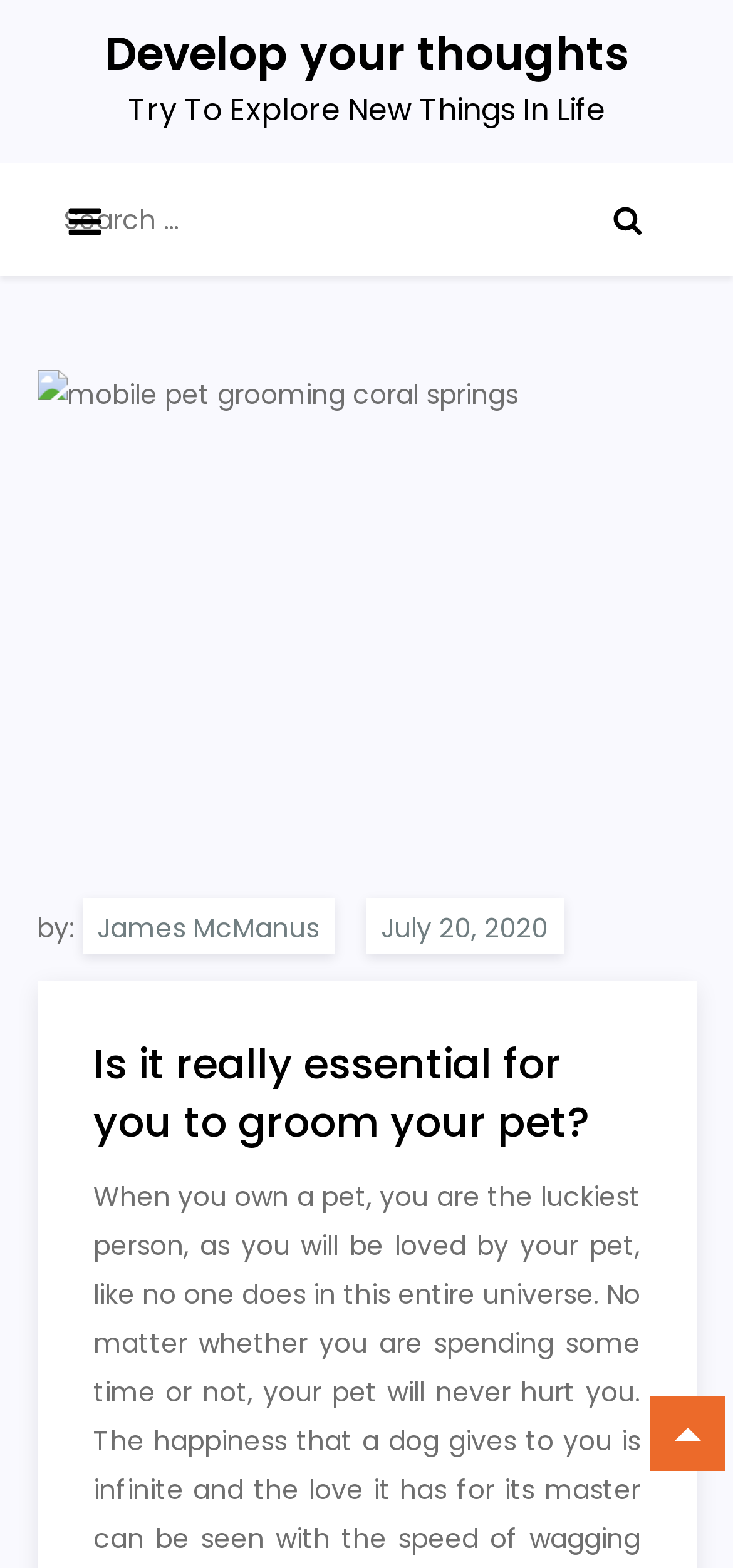Give a short answer to this question using one word or a phrase:
What is the purpose of the search box?

to search for something